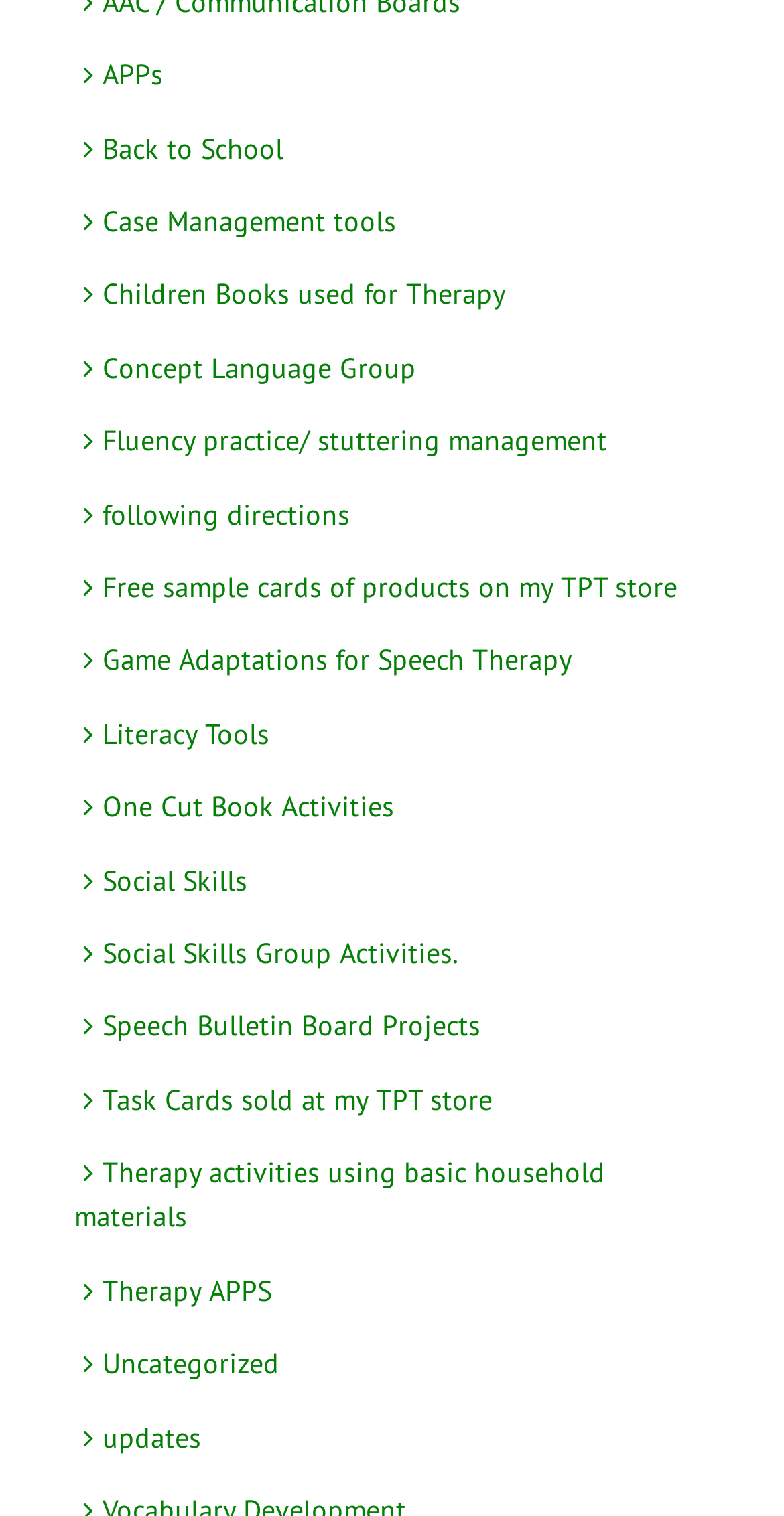Please provide the bounding box coordinates for the element that needs to be clicked to perform the instruction: "Click on APPs". The coordinates must consist of four float numbers between 0 and 1, formatted as [left, top, right, bottom].

[0.095, 0.037, 0.208, 0.061]